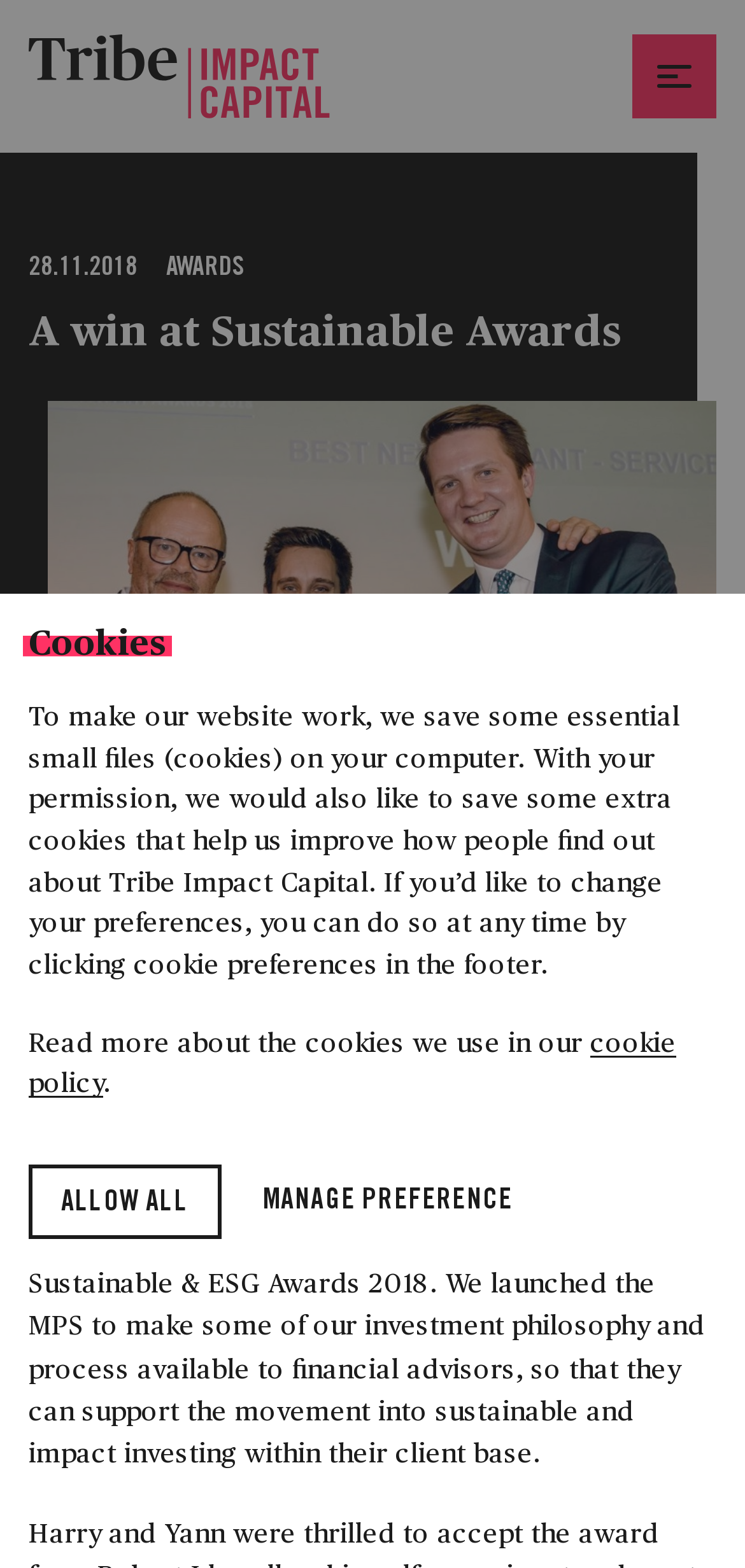Provide a brief response in the form of a single word or phrase:
What is the date of the award?

28.11.2018